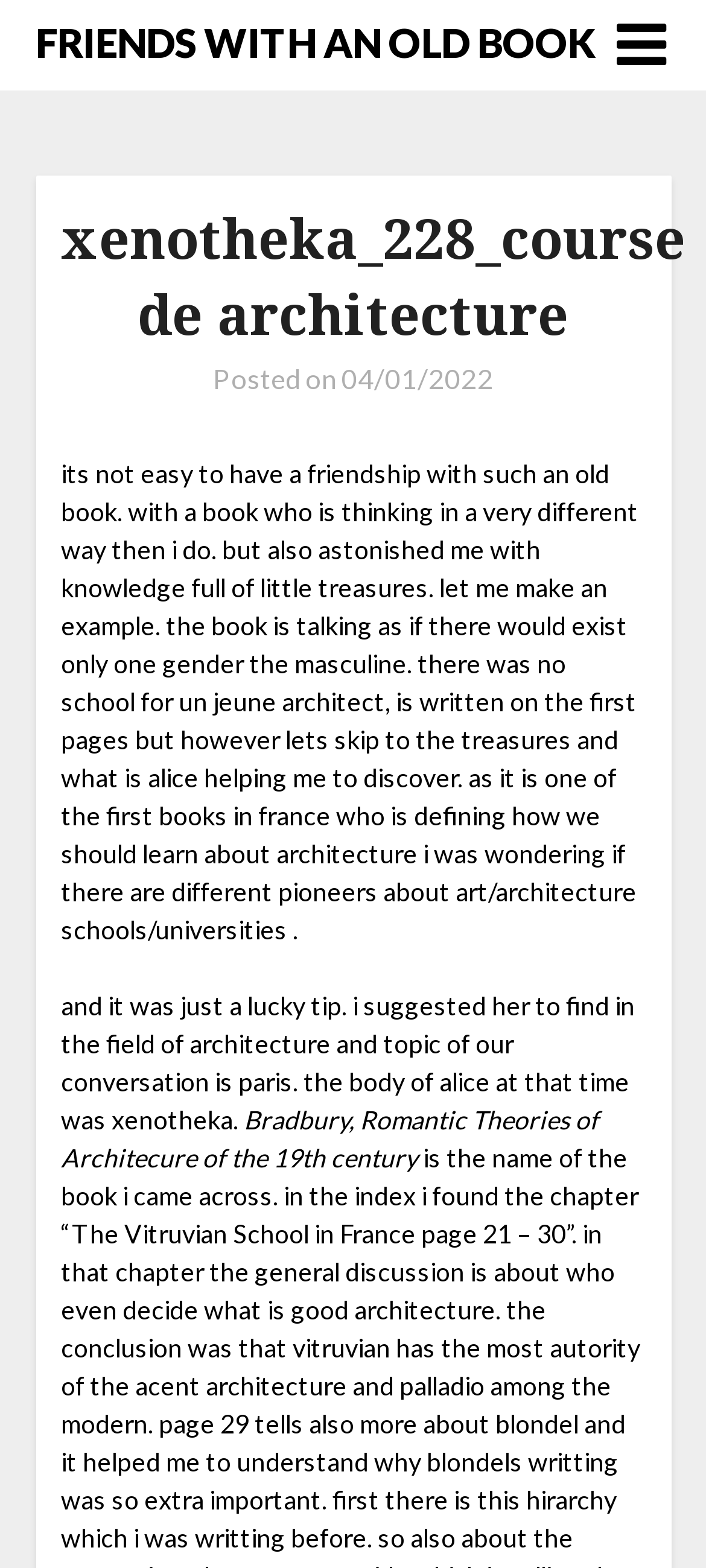What is the date of the post?
Please provide a comprehensive answer based on the visual information in the image.

I found the date of the post by looking at the link element with the text '04/01/2022' which is located below the heading 'xenotheka_228_course de architecture'.